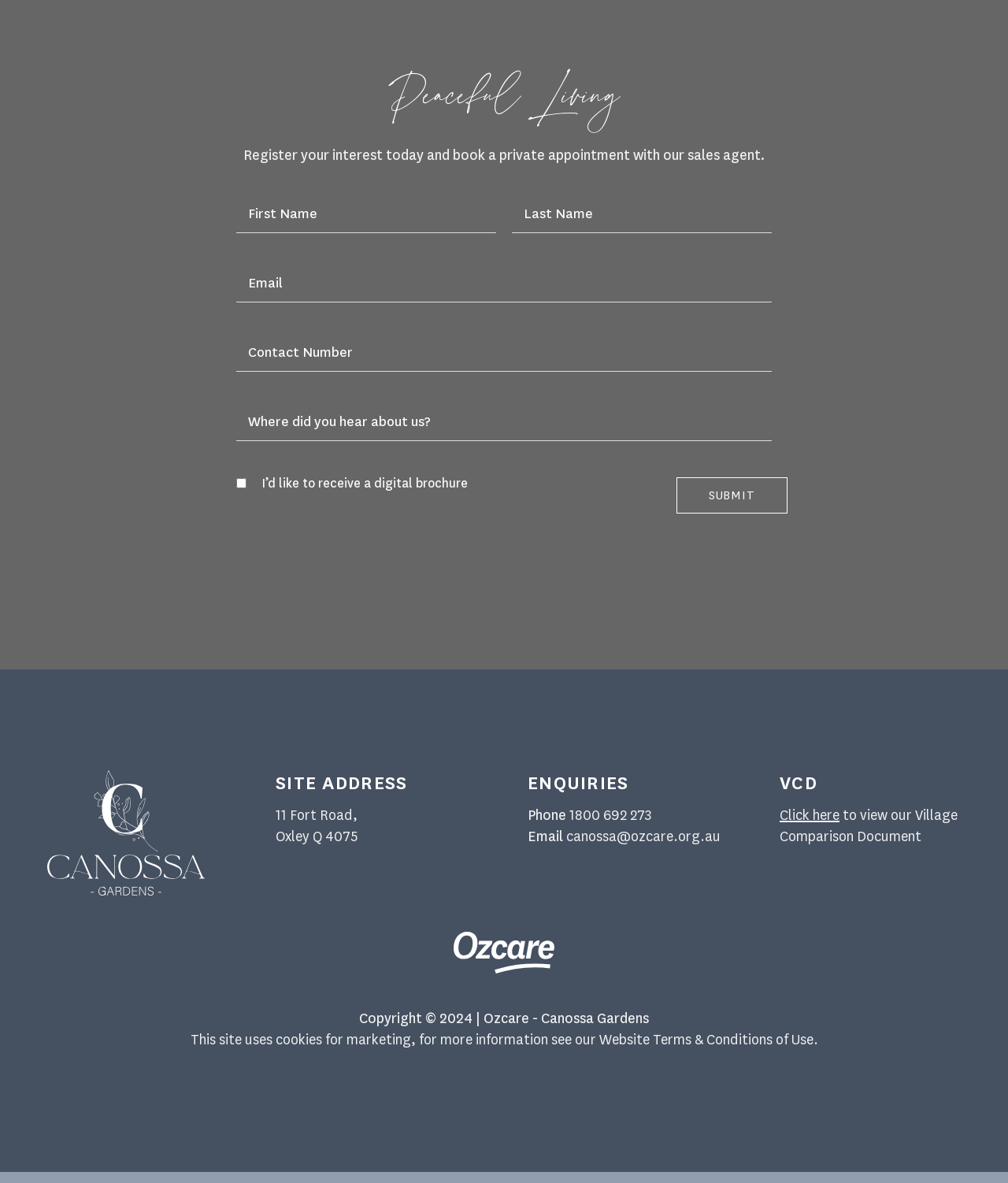Examine the image and give a thorough answer to the following question:
What is the phone number for enquiries?

The phone number for enquiries is mentioned in the 'ENQUIRIES' section, which is a link '1800 692 273'.